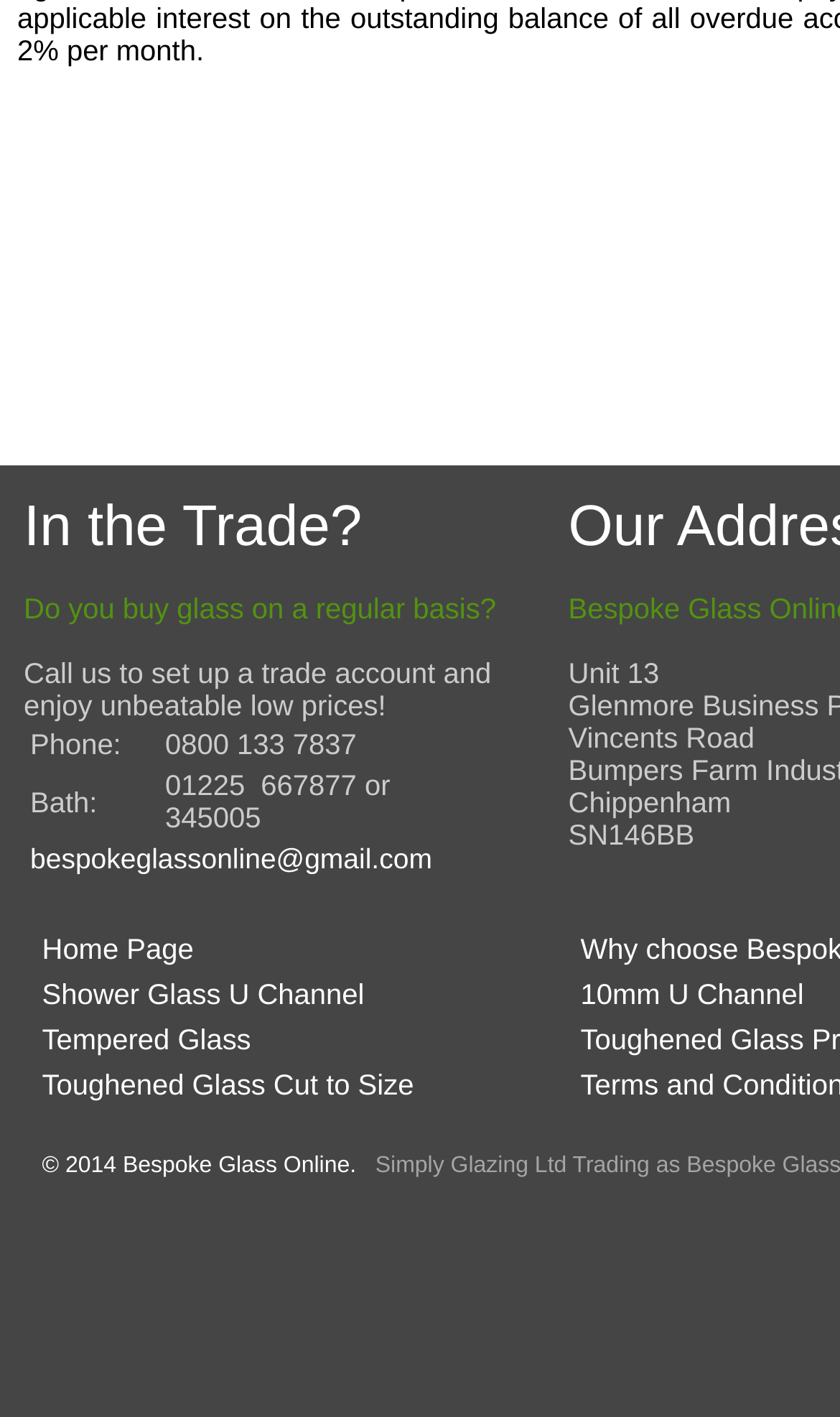Provide a single word or phrase answer to the question: 
How many navigation links are there?

5